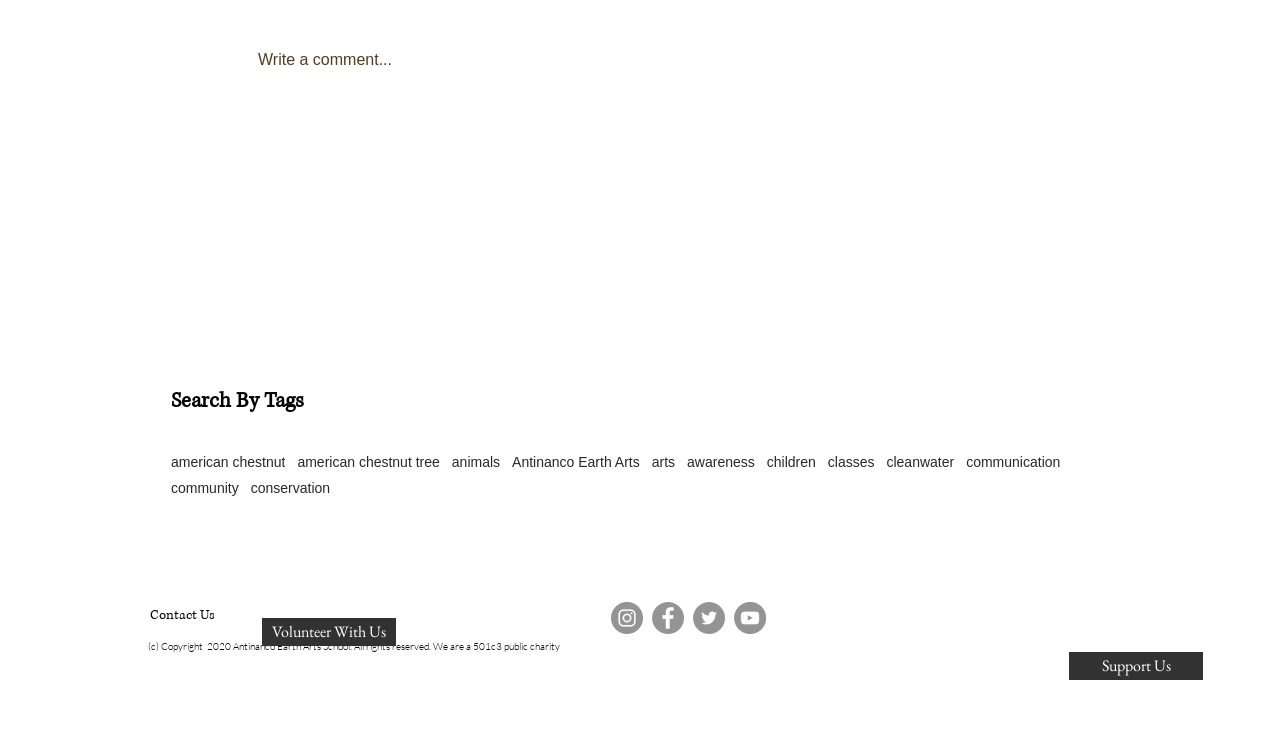How many links are under the 'tags' navigation?
Using the information from the image, provide a comprehensive answer to the question.

I found the navigation element with the text 'tags' and then counted the number of link elements under it. There are 13 link elements with texts 'american chestnut', 'american chestnut tree', 'animals', 'Antinanco Earth Arts', 'arts', 'awareness', 'children', 'classes', 'cleanwater', 'communication', 'community', 'conservation'. Therefore, there are 13 links under the 'tags' navigation.